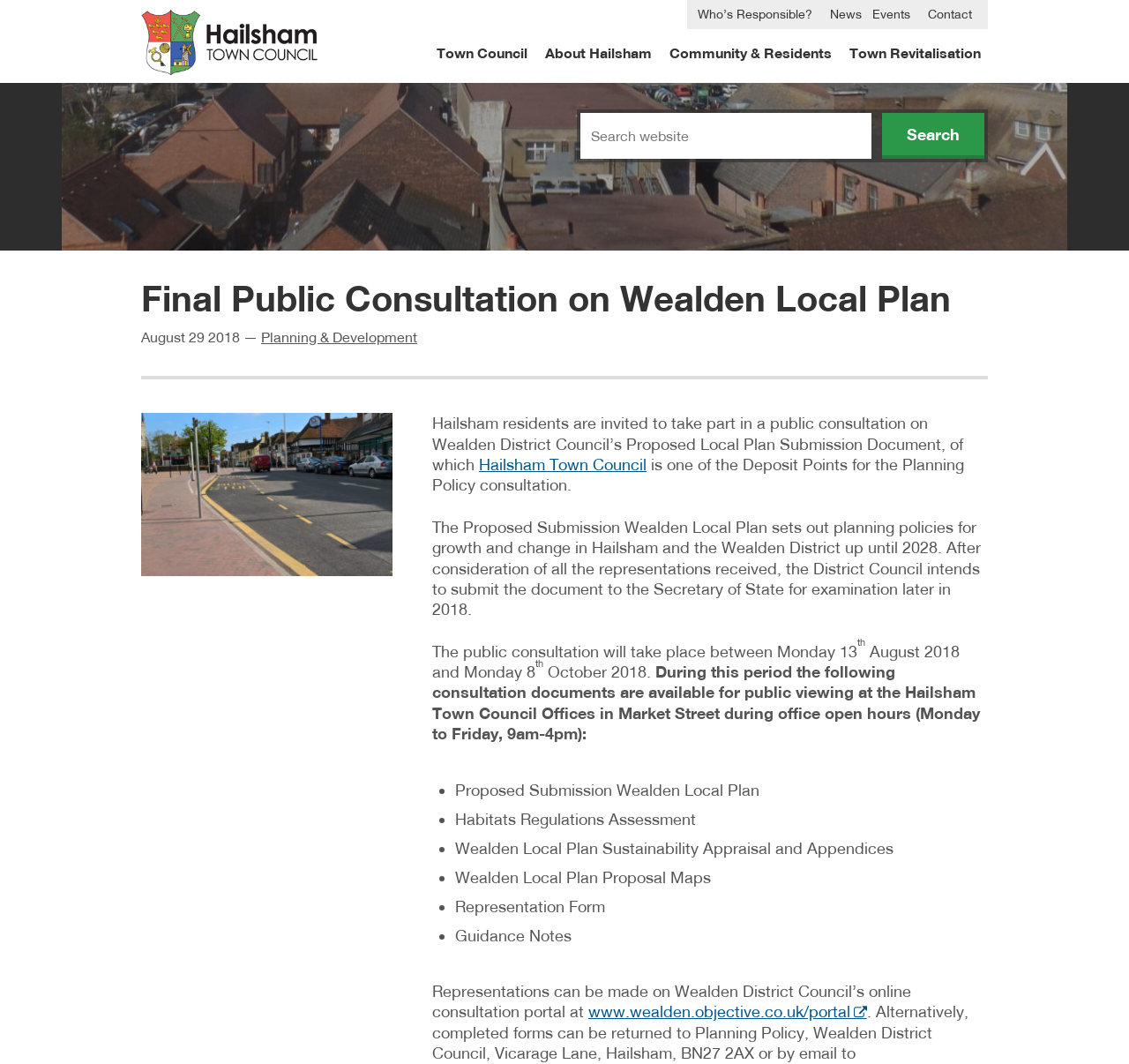Specify the bounding box coordinates of the element's region that should be clicked to achieve the following instruction: "View Planning & Development". The bounding box coordinates consist of four float numbers between 0 and 1, in the format [left, top, right, bottom].

[0.231, 0.308, 0.37, 0.324]